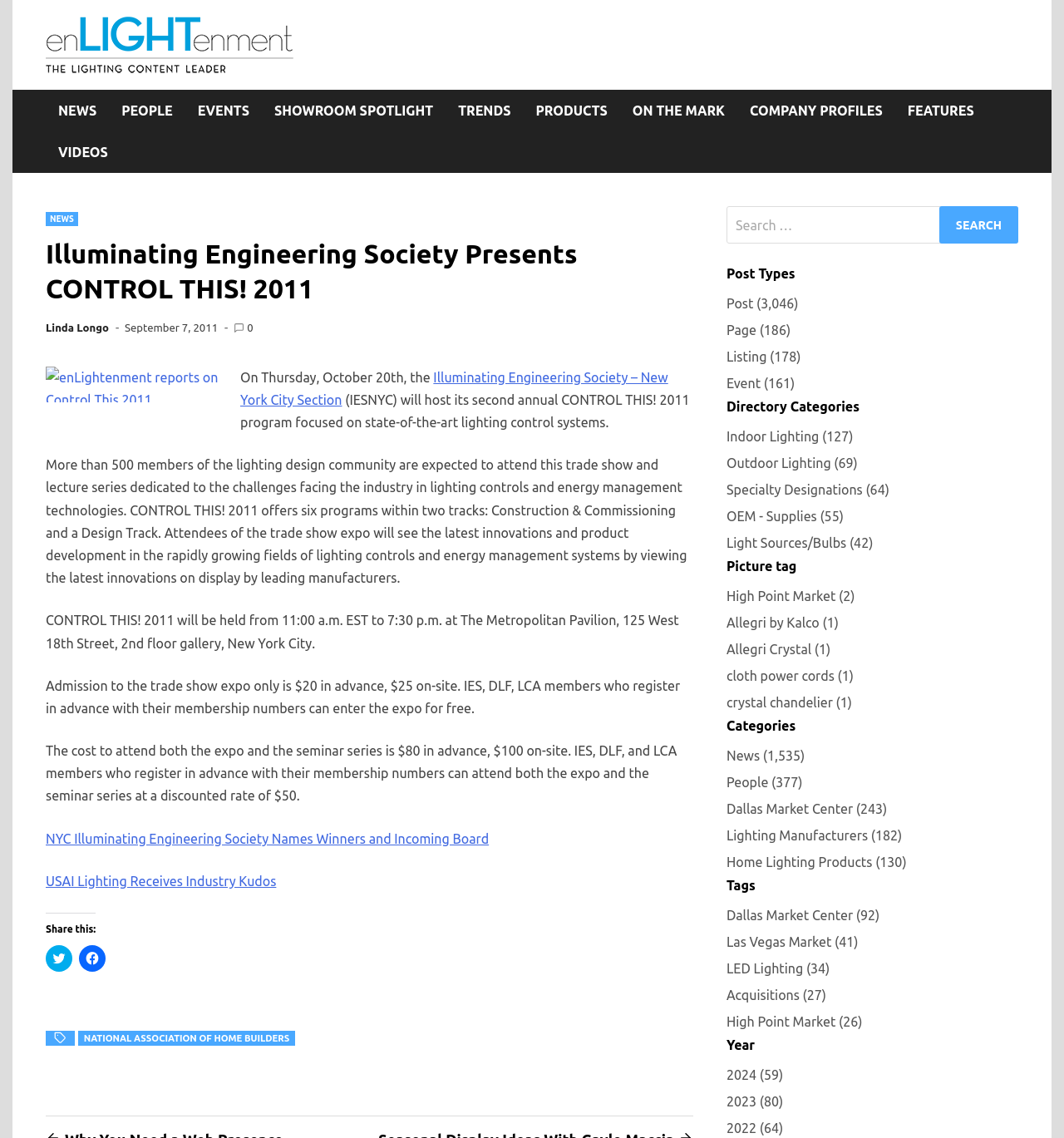Bounding box coordinates should be provided in the format (top-left x, top-left y, bottom-right x, bottom-right y) with all values between 0 and 1. Identify the bounding box for this UI element: Events

[0.174, 0.079, 0.246, 0.115]